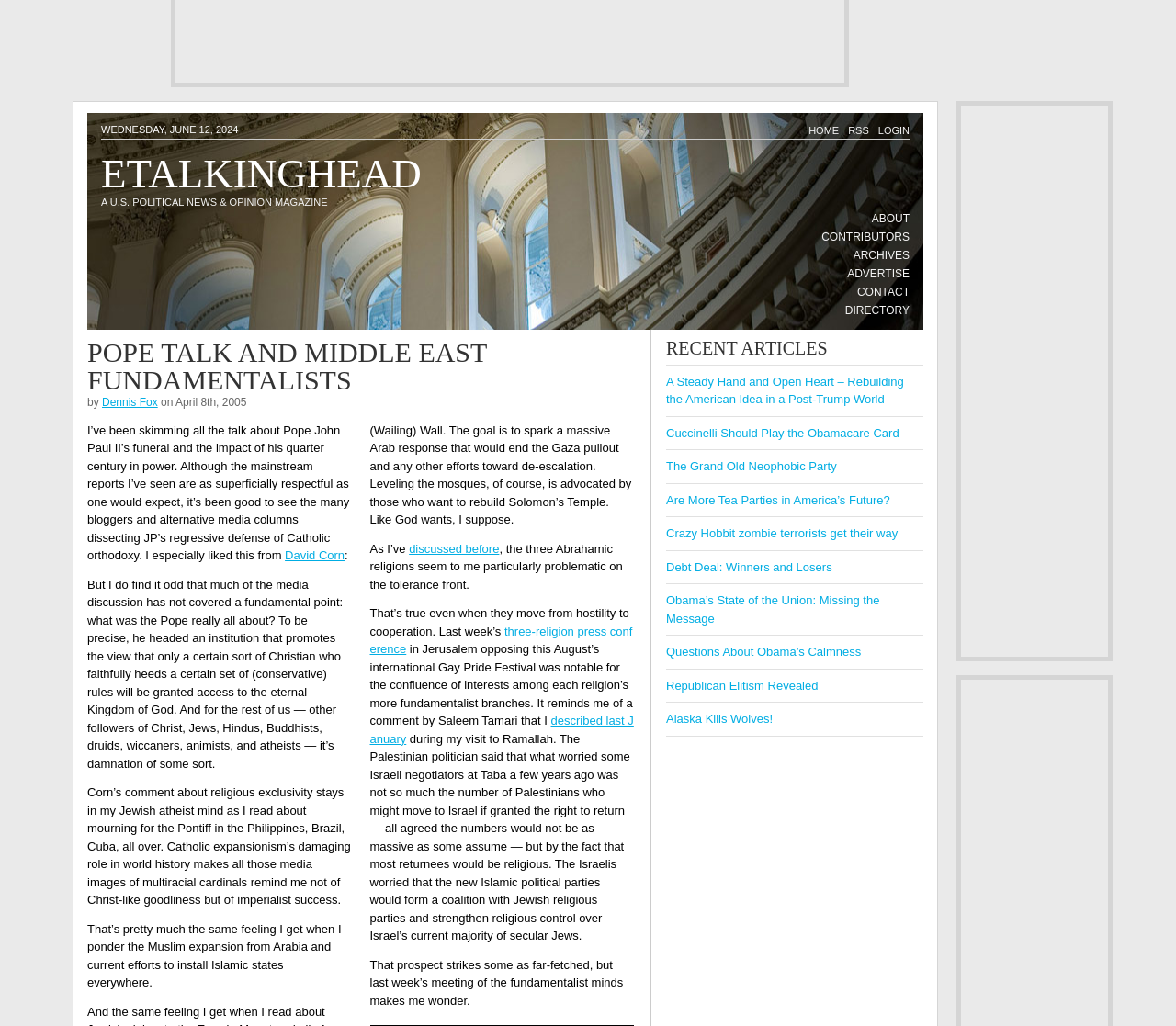Identify the bounding box for the element characterized by the following description: "Debt Deal: Winners and Losers".

[0.566, 0.546, 0.708, 0.559]